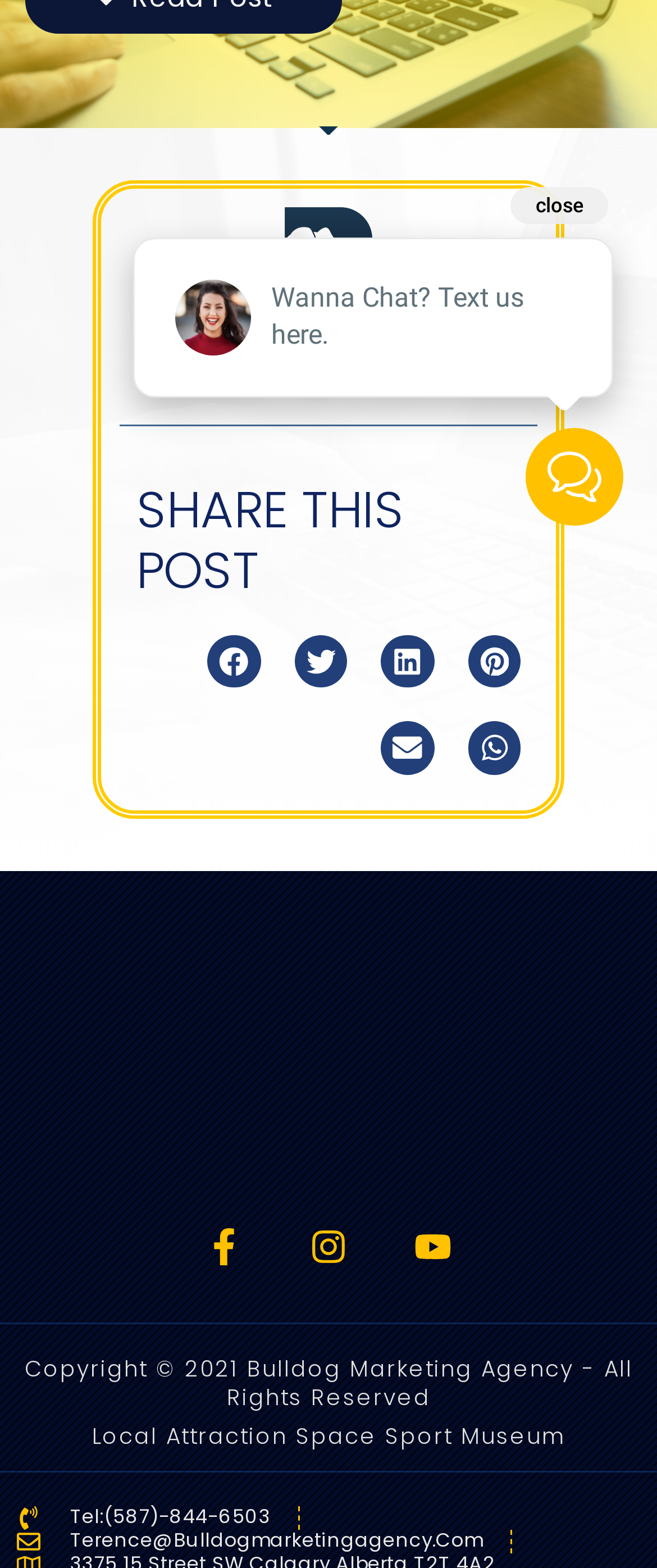Determine the bounding box coordinates for the UI element matching this description: "Local Attraction Space Sport Museum".

[0.14, 0.906, 0.86, 0.926]